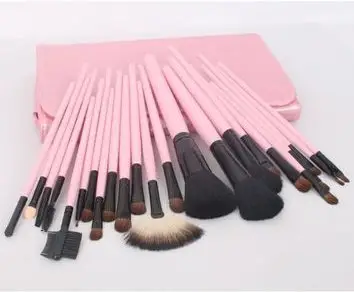What is the purpose of the soft bristles?
Answer the question with a single word or phrase, referring to the image.

Smooth application